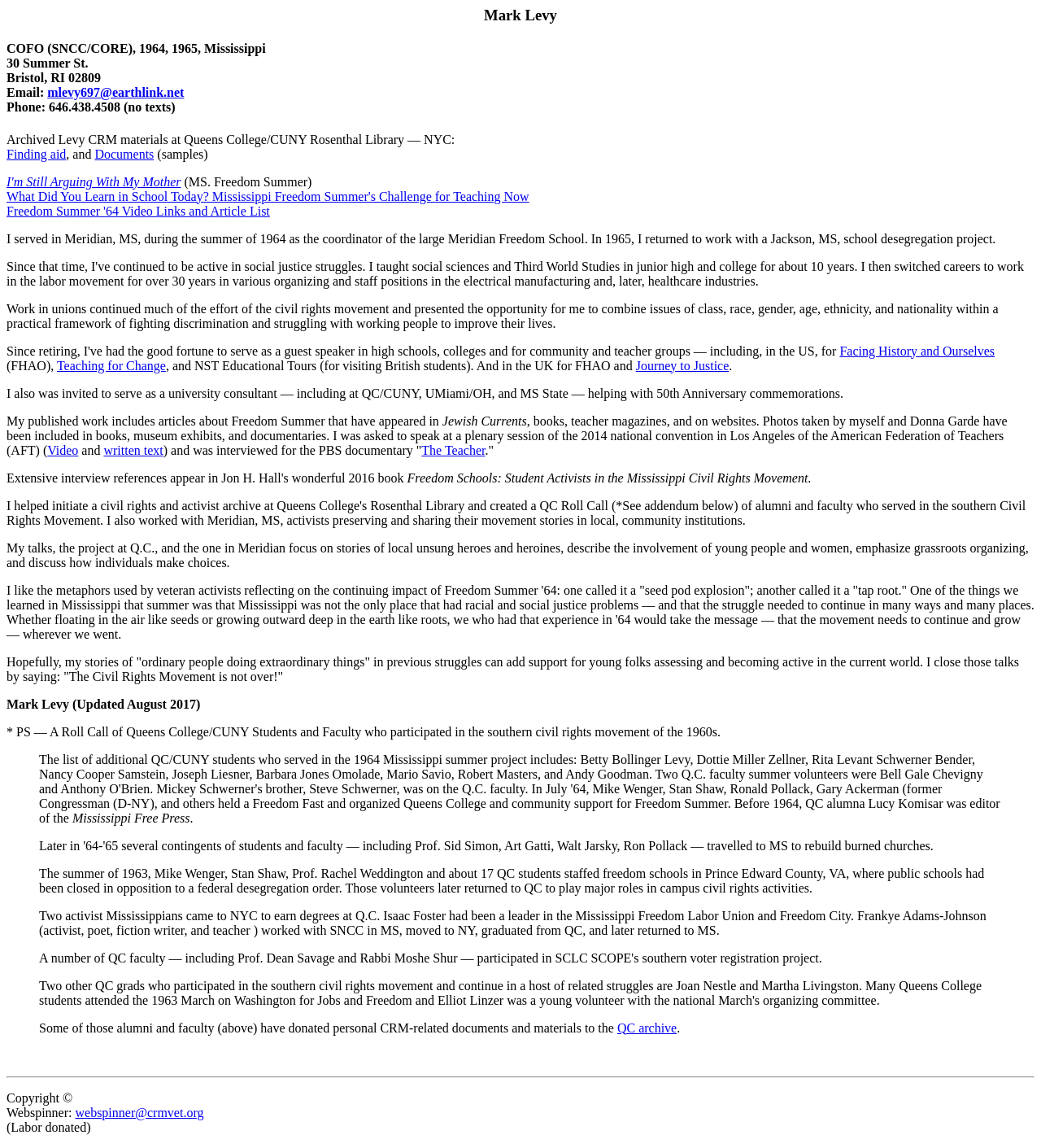Explain the webpage's layout and main content in detail.

This webpage is dedicated to Mark Levy, a veteran of the Civil Rights Movement. At the top of the page, there is a heading with Mark Levy's name, followed by a brief description of his involvement with COFO (SNCC/CORE) in Mississippi during the summer of 1964 and 1965. Below this, there is a section with his contact information, including his email address and phone number.

The page then lists various archived materials related to Mark Levy's work in the Civil Rights Movement, including links to documents, videos, and articles. These materials are organized into sections, with headings that describe the content. For example, one section is titled "I'm Still Arguing With My Mother" and includes a link to a video and a brief description of the content.

There are also several paragraphs of text that describe Mark Levy's work in the Civil Rights Movement, including his involvement in Freedom Summer, his work with unions, and his experiences as a teacher. These paragraphs are interspersed with links to related materials, such as articles and videos.

In the middle of the page, there is a section that lists Mark Levy's published work, including articles and books. This section also includes links to related materials, such as a video of a plenary session at the American Federation of Teachers (AFT) convention.

Towards the bottom of the page, there is a section that describes Mark Levy's talks and presentations, including his focus on stories of local unsung heroes and heroines, grassroots organizing, and the importance of continuing the struggle for social justice. This section also includes a quote from Mark Levy, in which he emphasizes that the Civil Rights Movement is not over.

Finally, there is a section that lists a roll call of Queens College/CUNY students and faculty who participated in the southern civil rights movement of the 1960s. This section includes a blockquote with text that describes the experiences of some of these individuals, including their work in Freedom Schools and their involvement in civil rights activities on campus.

At the very bottom of the page, there is a copyright notice and a credit to the web designer, Webspinner.